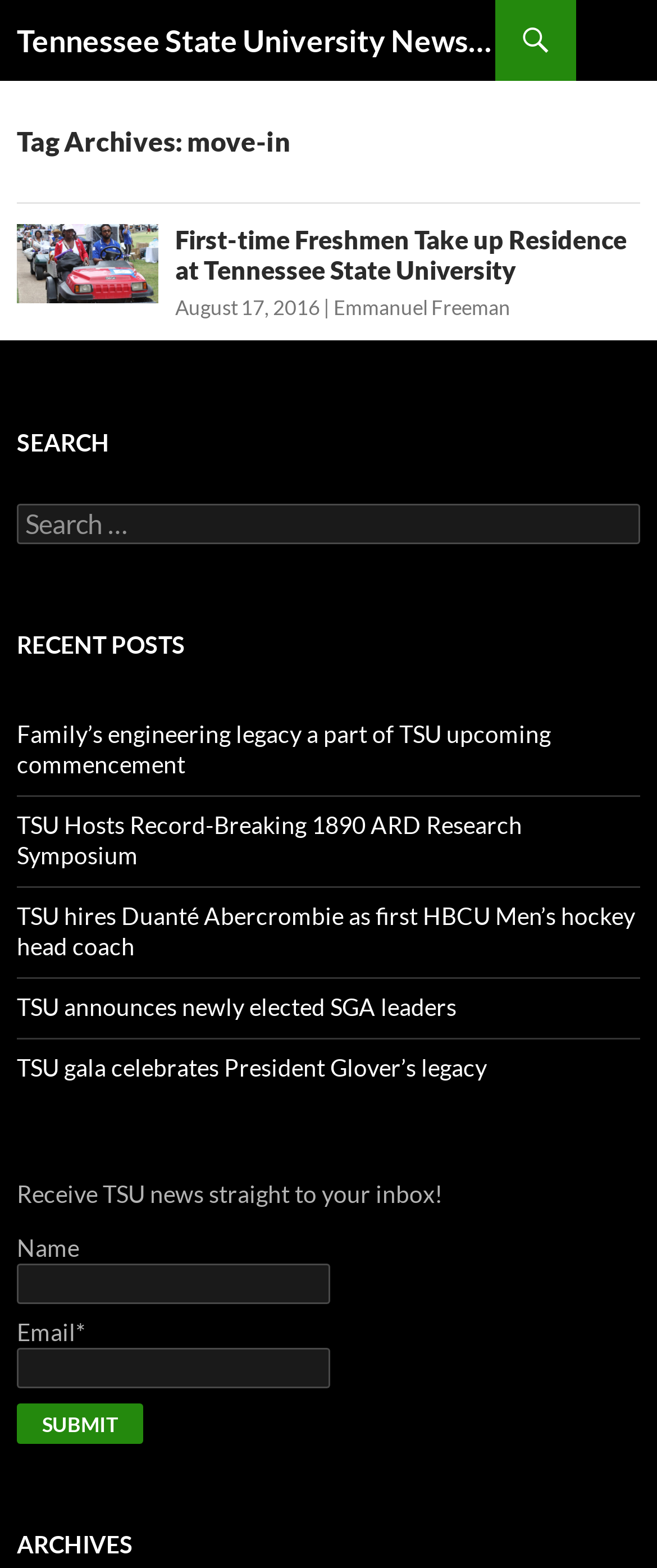What is the headline of the webpage?

Tennessee State University Newsroom